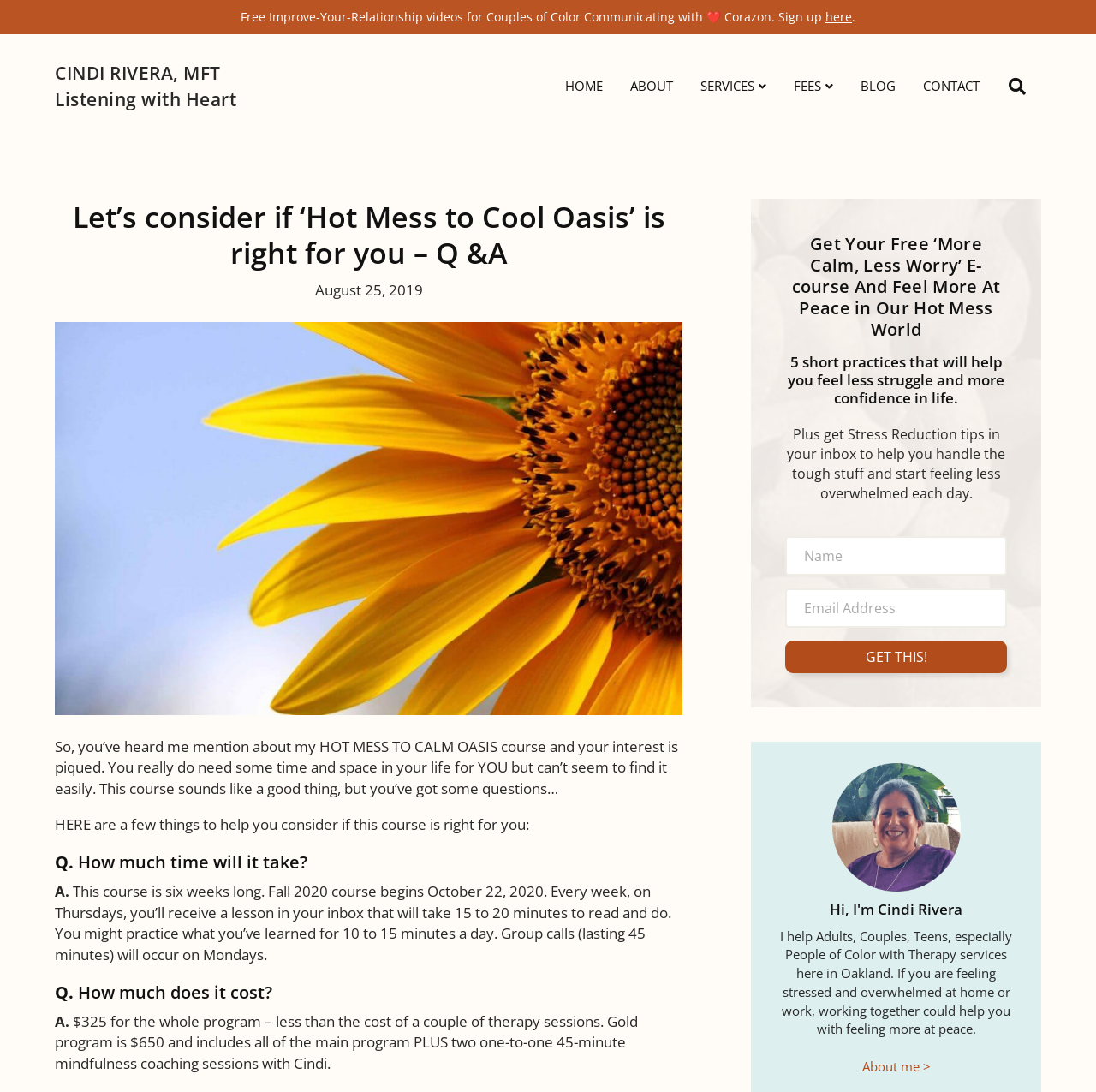Please determine the bounding box of the UI element that matches this description: parent_node: Hi, I'm Cindi Rivera. The coordinates should be given as (top-left x, top-left y, bottom-right x, bottom-right y), with all values between 0 and 1.

[0.759, 0.749, 0.876, 0.764]